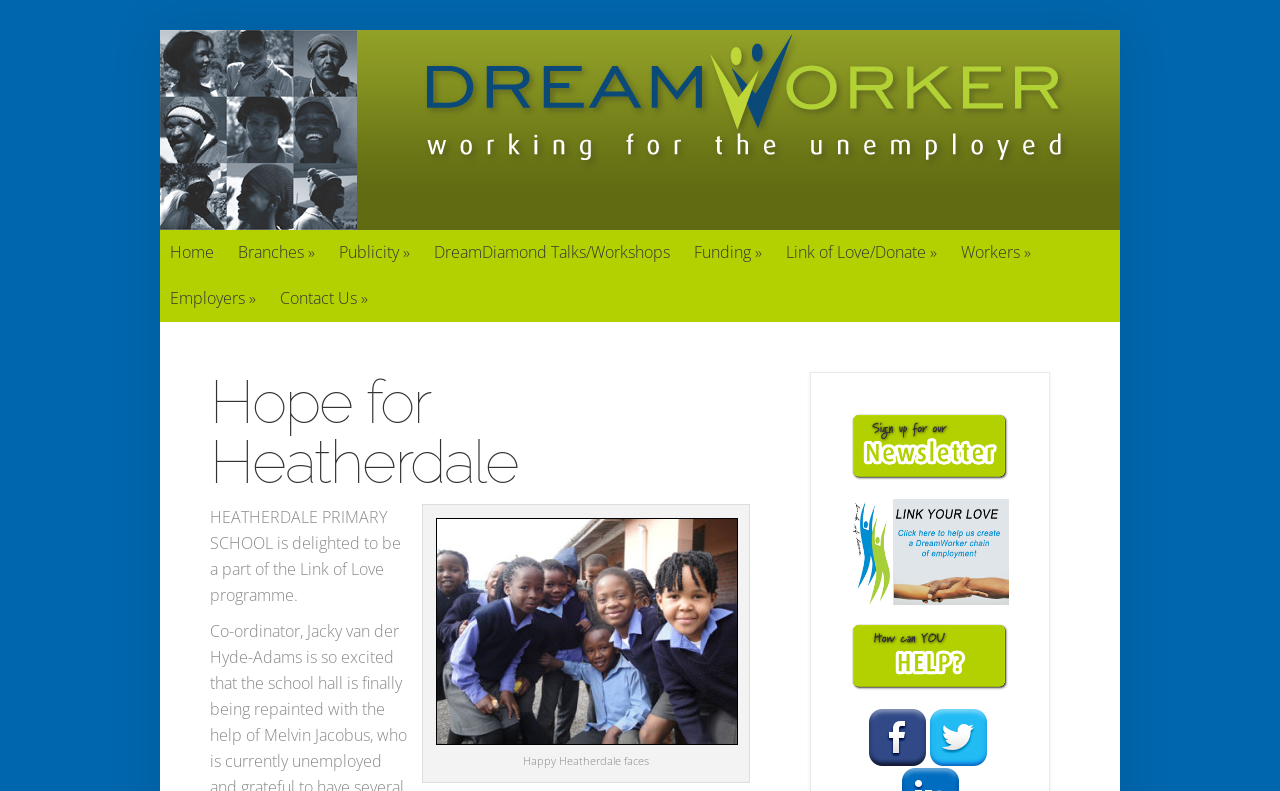Examine the image carefully and respond to the question with a detailed answer: 
What is the name of the school?

The question asks for the name of the school, which can be found in the text 'HEATHERDALE PRIMARY SCHOOL is delighted to be a part of the Link of Love programme.'